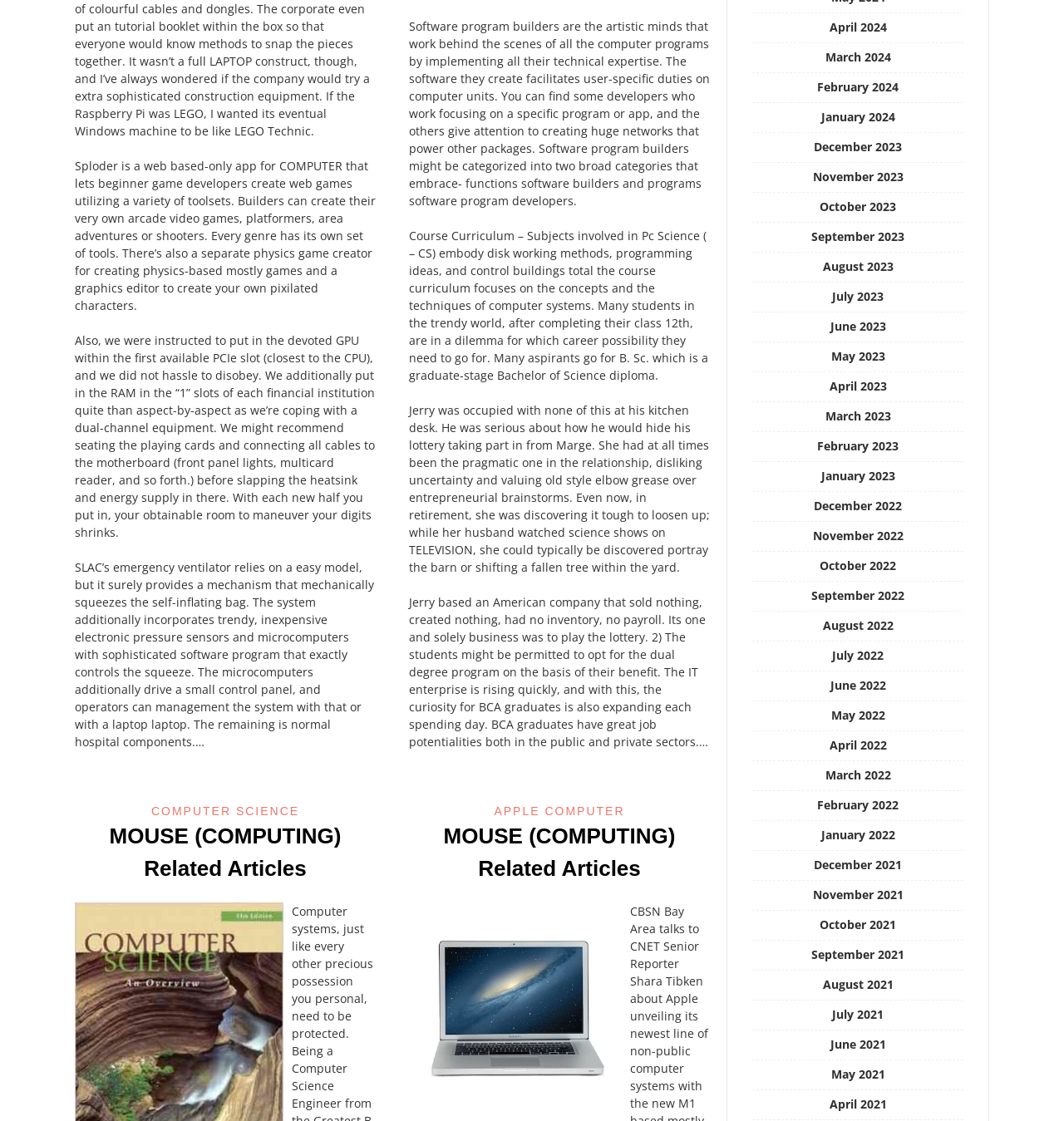Identify the bounding box coordinates for the element that needs to be clicked to fulfill this instruction: "Click on MOUSE (COMPUTING) Related Articles". Provide the coordinates in the format of four float numbers between 0 and 1: [left, top, right, bottom].

[0.103, 0.734, 0.321, 0.786]